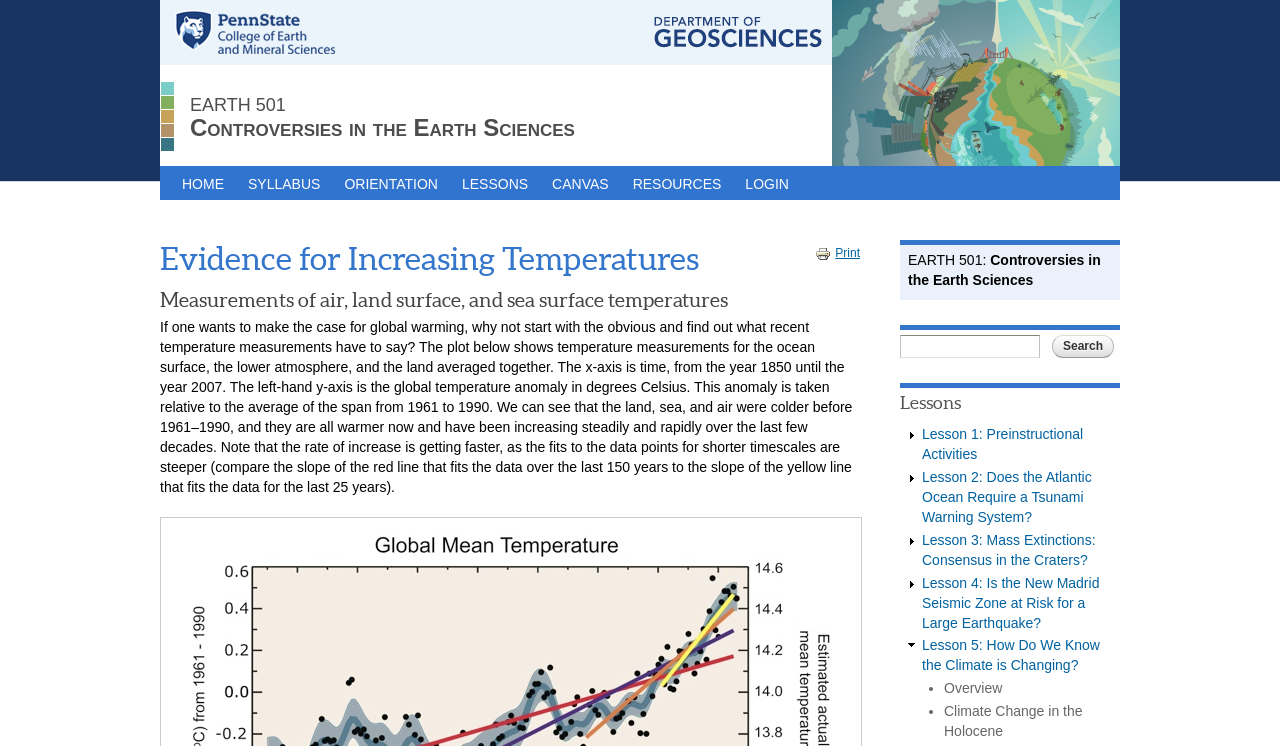Please answer the following question using a single word or phrase: 
What is the purpose of the plot shown on the webpage?

To show temperature measurements